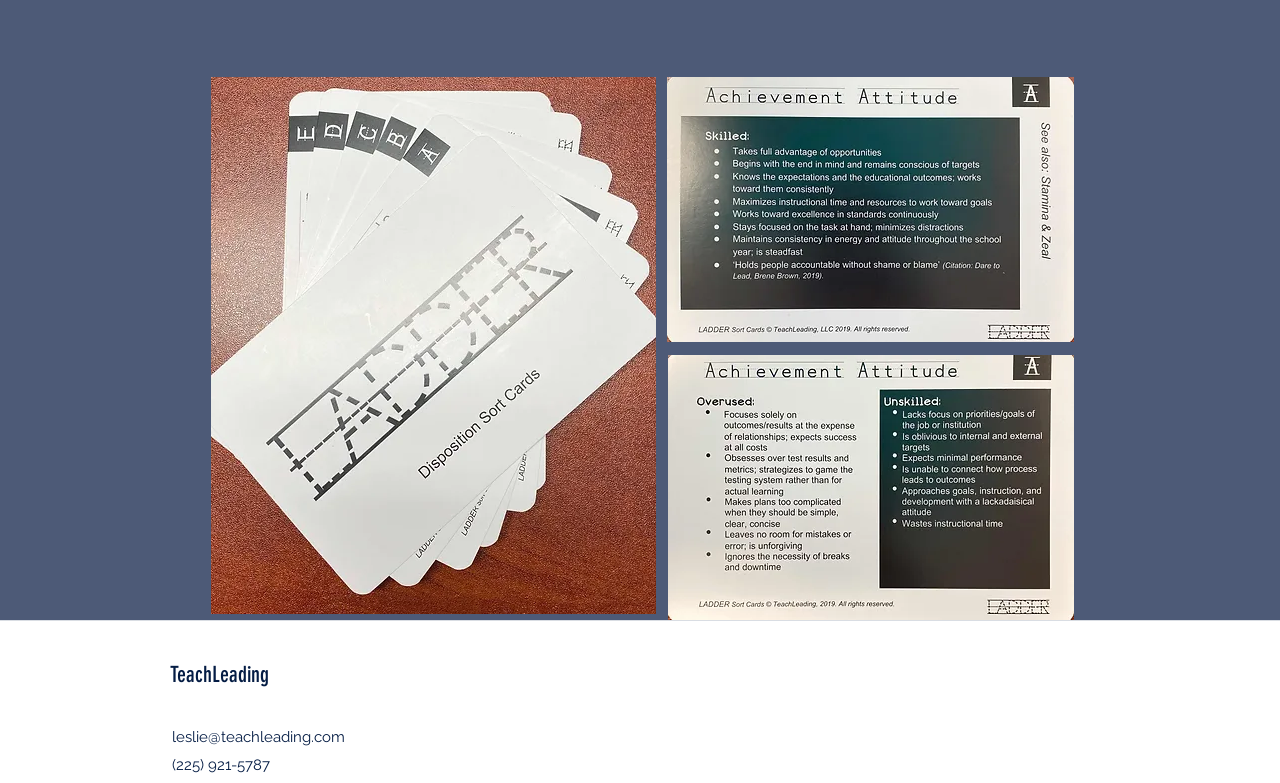Given the description of the UI element: "leslie@teachleading.com", predict the bounding box coordinates in the form of [left, top, right, bottom], with each value being a float between 0 and 1.

[0.134, 0.929, 0.27, 0.952]